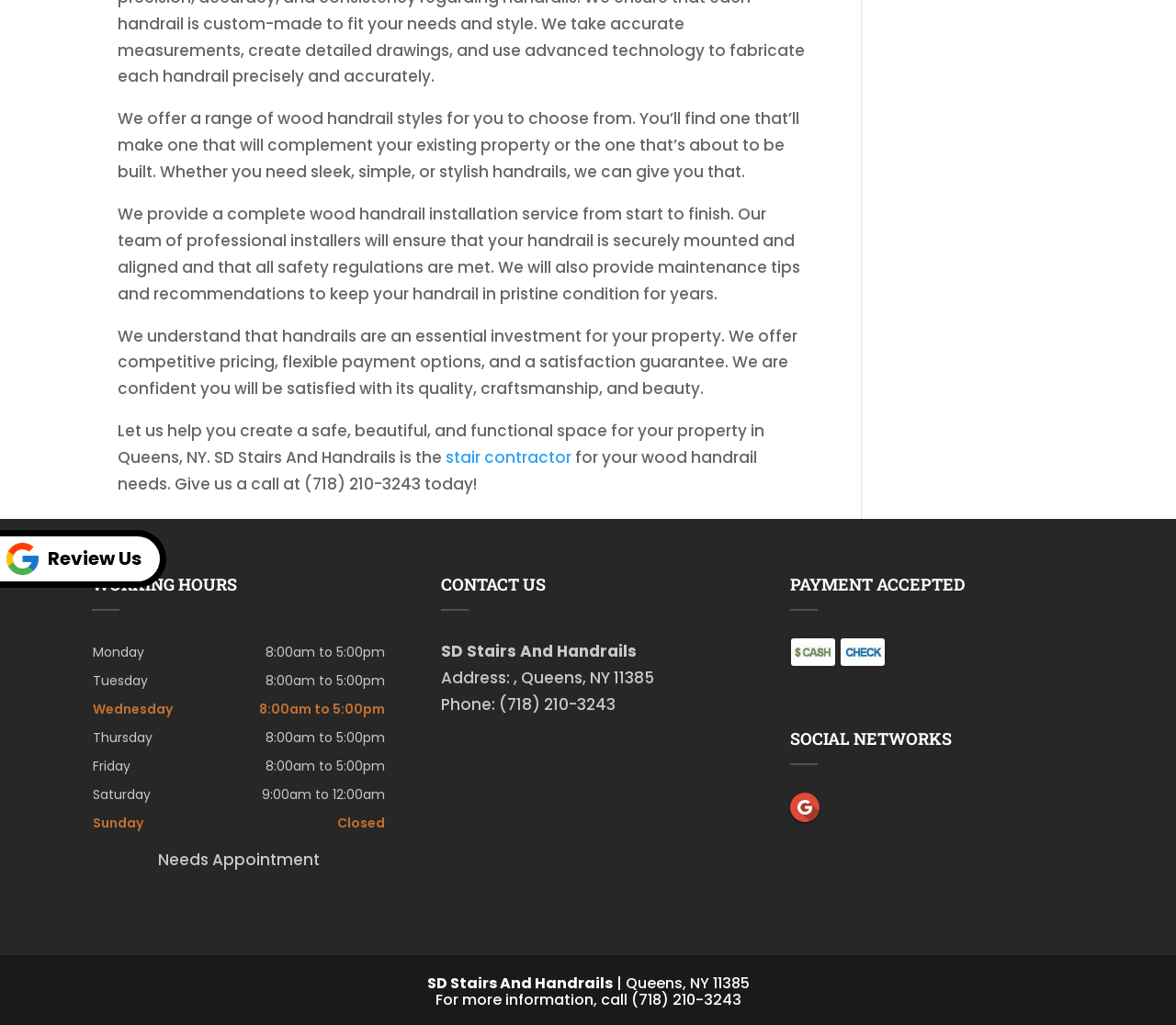Please determine the bounding box coordinates for the UI element described as: "google".

[0.672, 0.773, 0.697, 0.802]